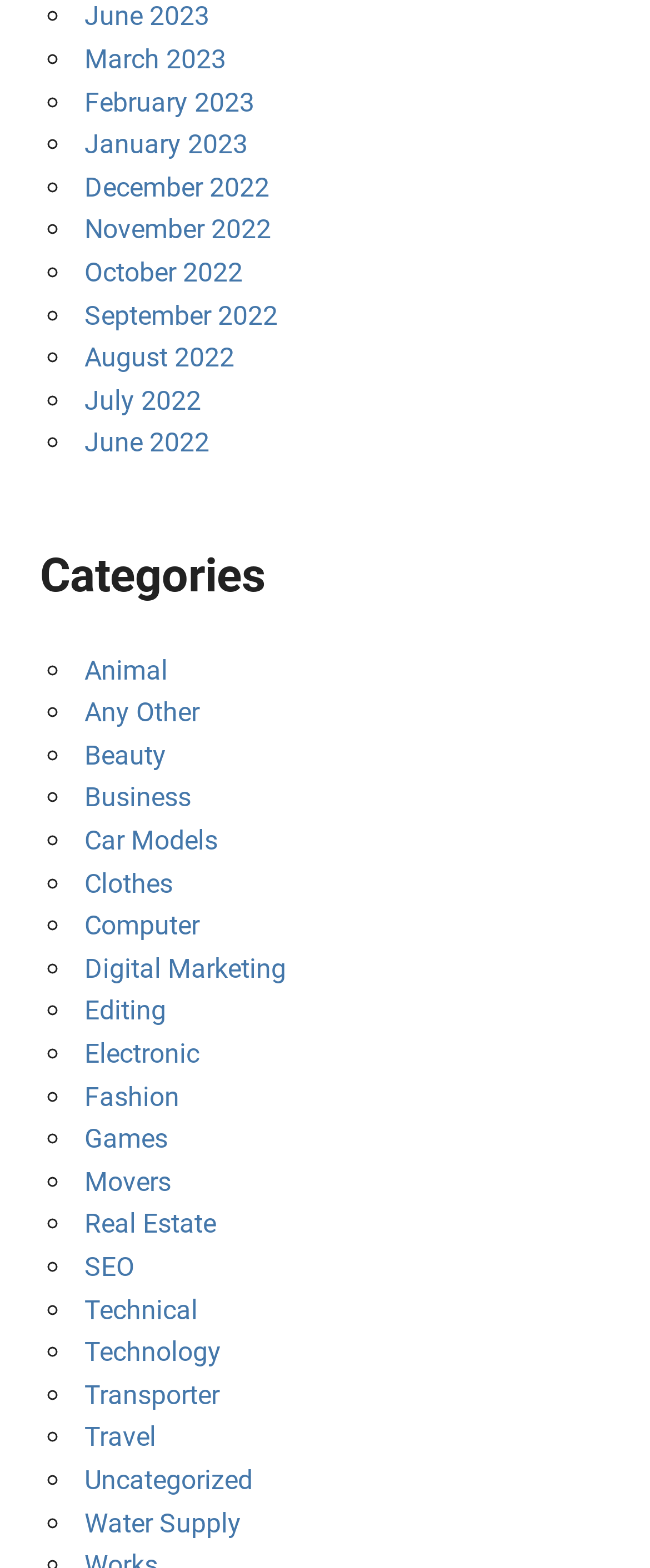By analyzing the image, answer the following question with a detailed response: How many links are there under the 'Categories' heading?

I counted the number of links under the 'Categories' heading, and there are 24 links, each representing a category.